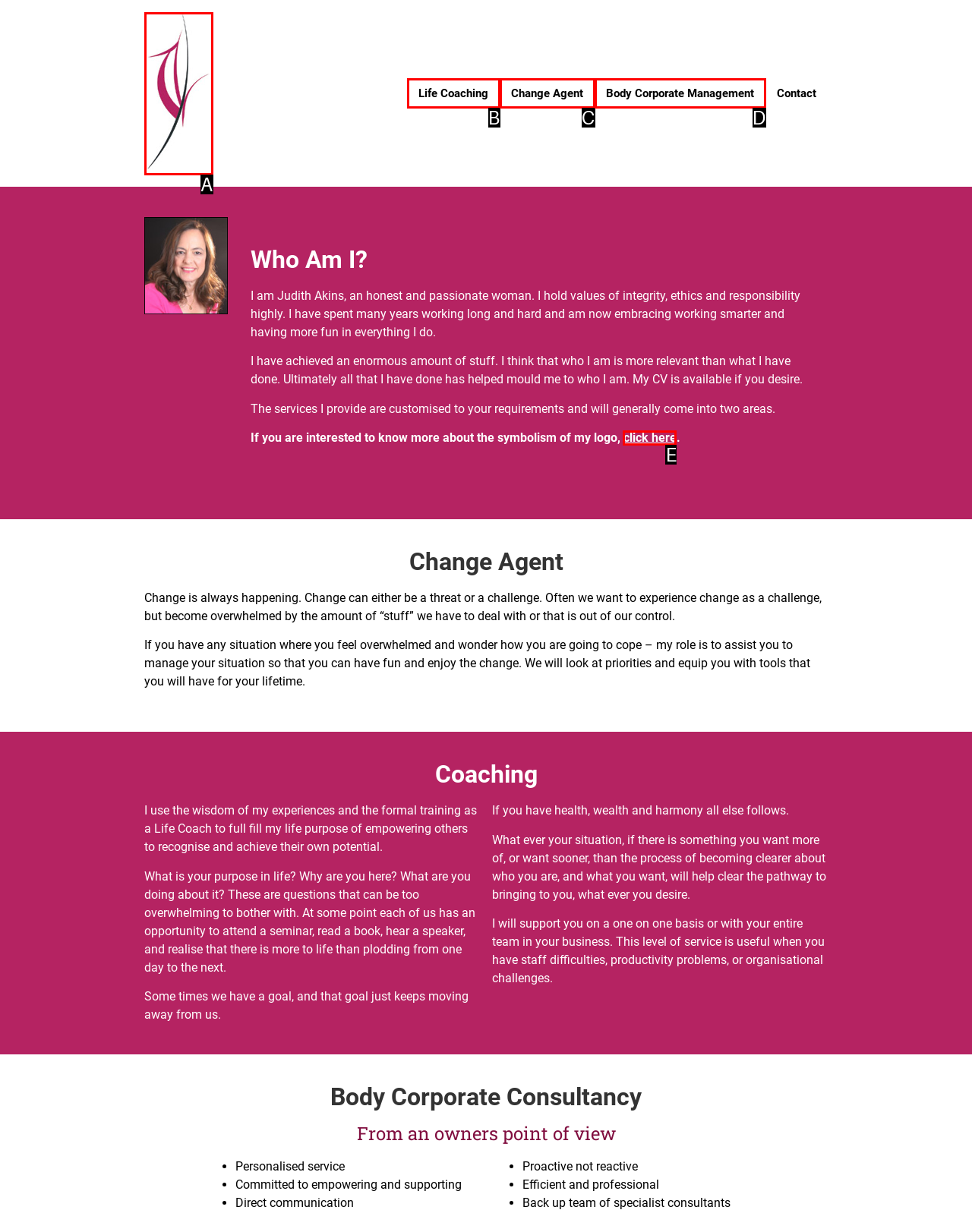Using the description: alt="Judith Akins", find the best-matching HTML element. Indicate your answer with the letter of the chosen option.

A